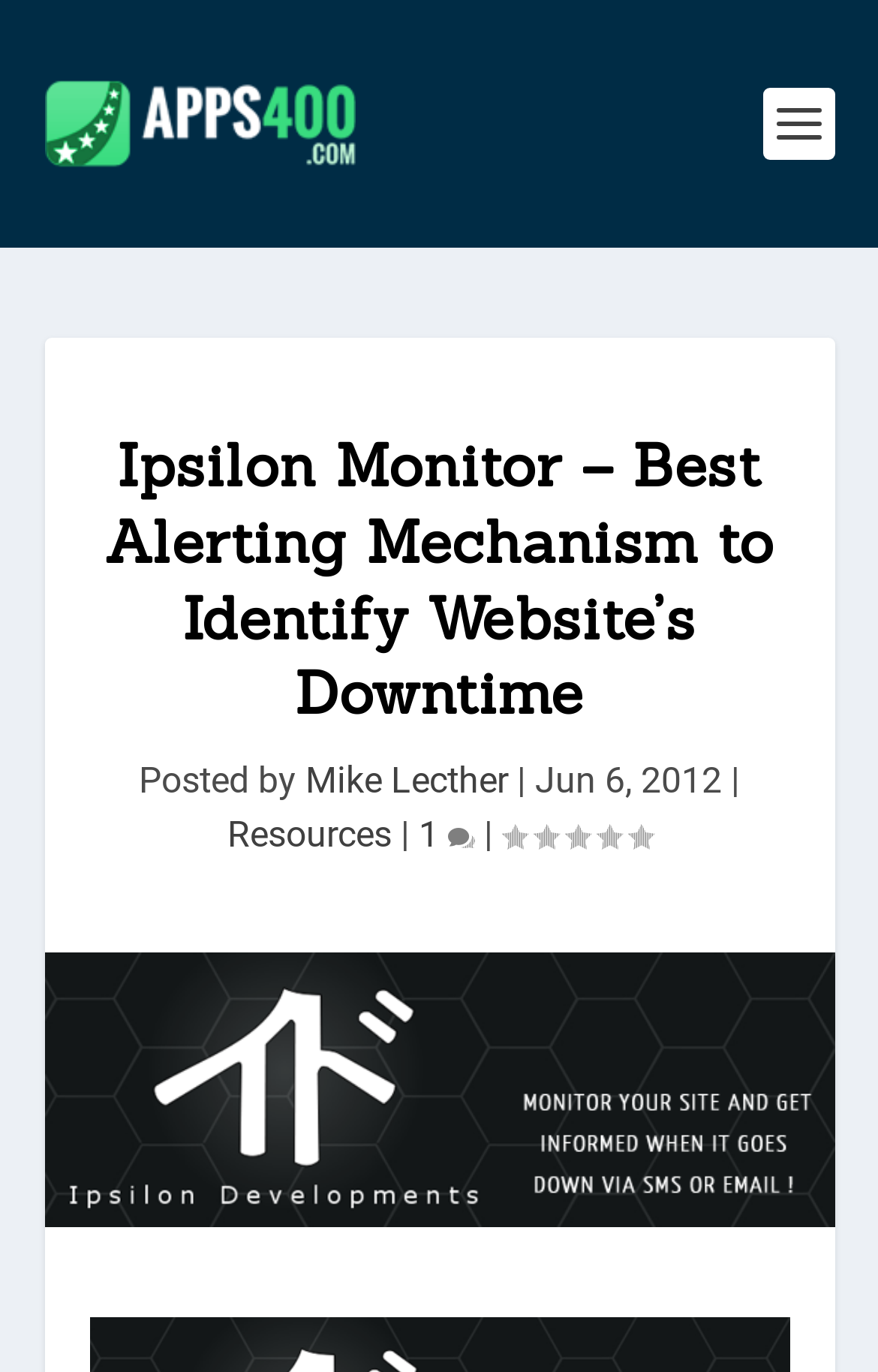Give the bounding box coordinates for the element described by: "1".

[0.477, 0.593, 0.541, 0.624]